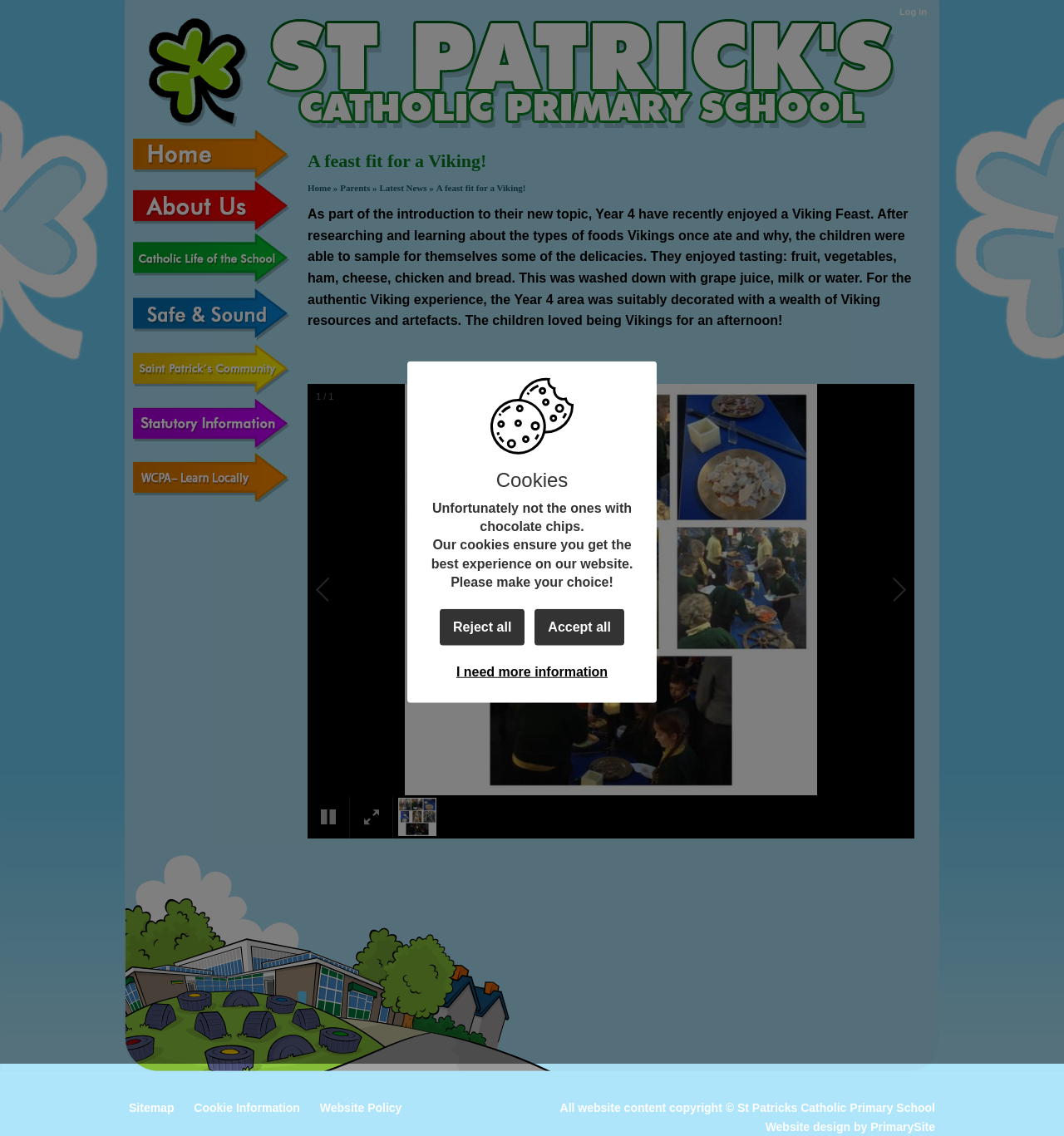Summarize the webpage with intricate details.

This webpage is about St Patricks Catholic Primary School. At the top right corner, there is a login link and a home page link. Below them, there is a heading "A feast fit for a Viking!" which is also a link. 

On the top left side, there are several links including "Home", "Parents", "Latest News", and "A feast fit for a Viking!". 

Below these links, there is a paragraph of text describing a Viking Feast event held by Year 4 students, where they learned about and tasted Viking foods. 

To the right of this text, there is a large image, likely showing the Viking Feast event. 

Above the image, there are two social media links represented by icons. 

On the top left side, there is a navigation menu with links to "Home", "About Us", "Catholic Life of the School", and several other pages. 

At the bottom of the page, there is a section about cookies, with a heading "Cookies" and three paragraphs of text explaining the use of cookies on the website. Below the text, there are three buttons to manage cookie settings. 

In the bottom right corner, there is a section with links to "Sitemap", "Cookie Information", and "Website Policy", as well as a copyright notice and a link to the website designer.